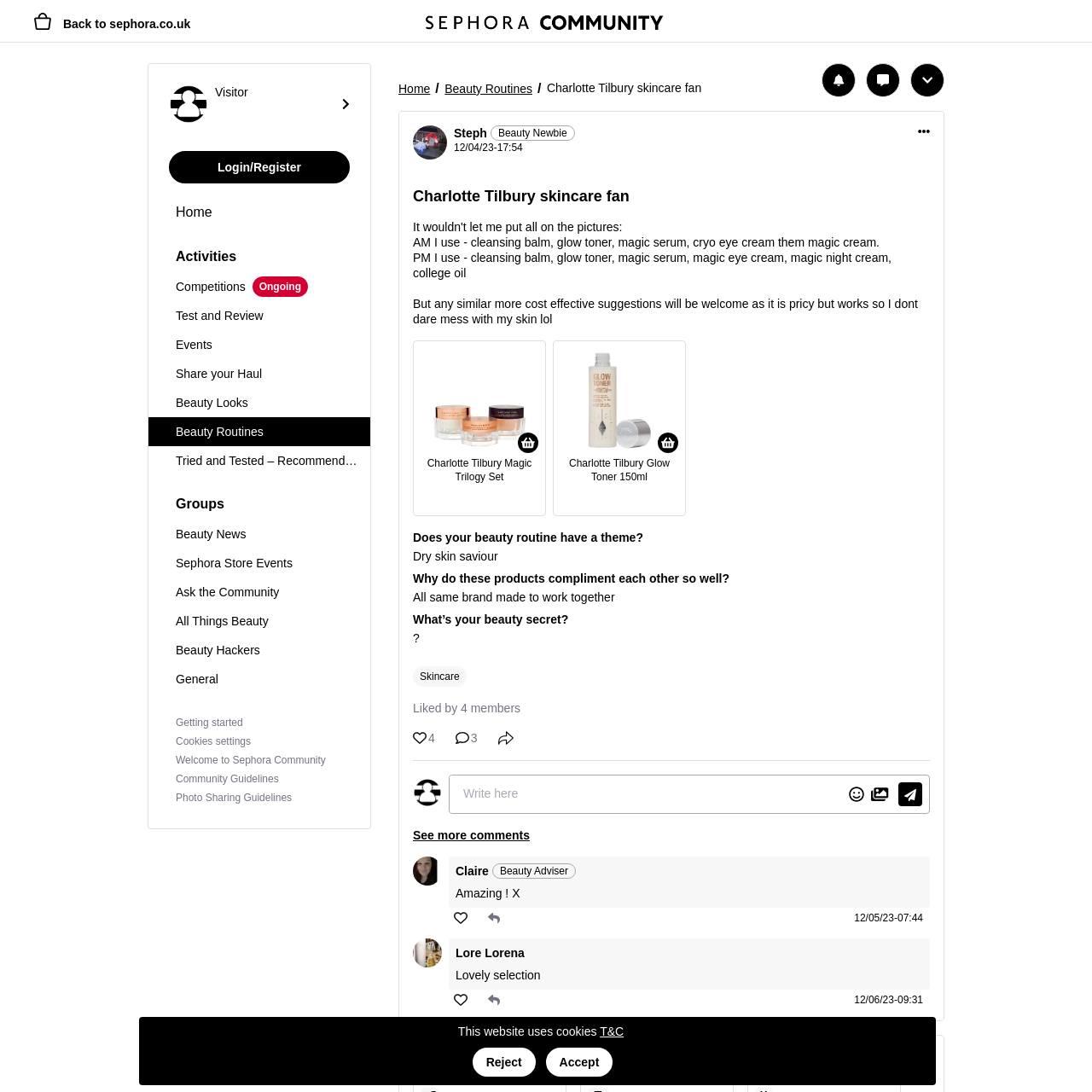Extract the bounding box for the UI element that matches this description: "Skincare".

[0.378, 0.61, 0.427, 0.629]